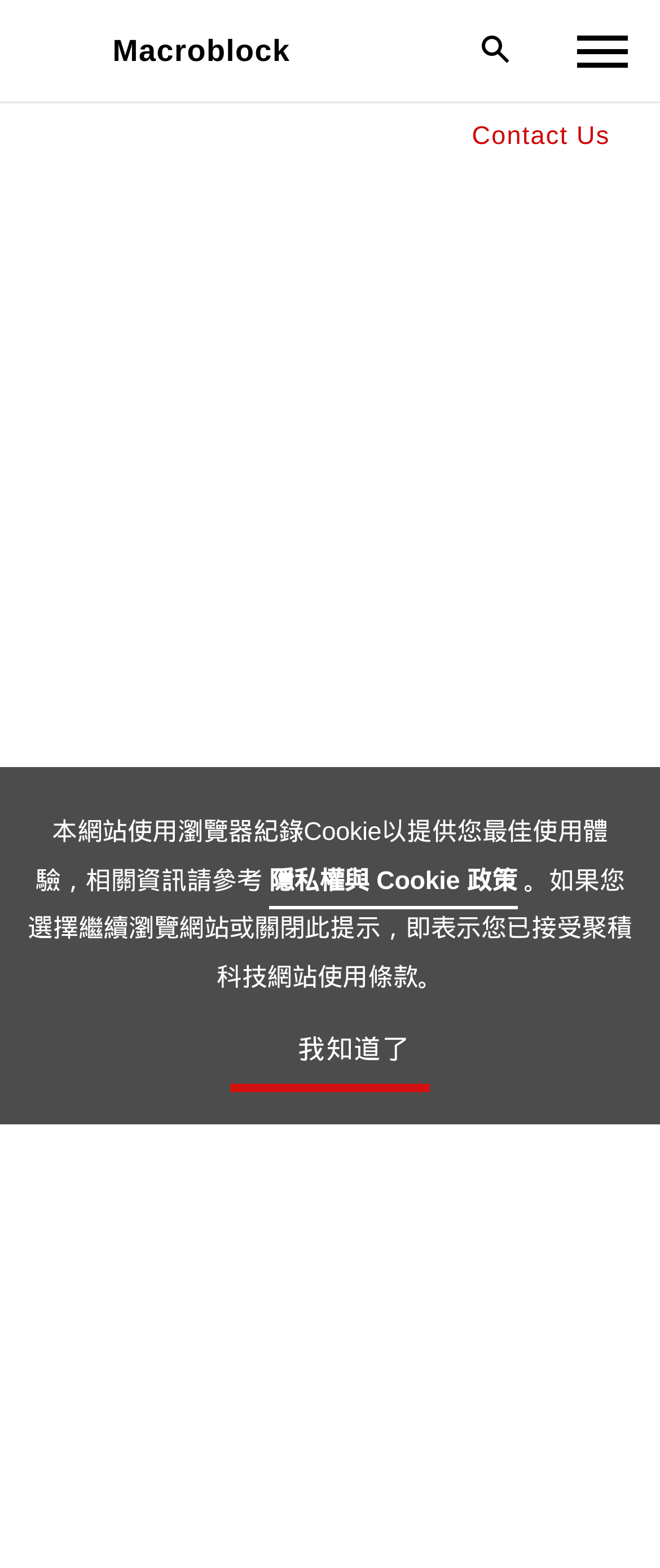Respond with a single word or phrase to the following question:
What is the name of the product?

MBI6353Q